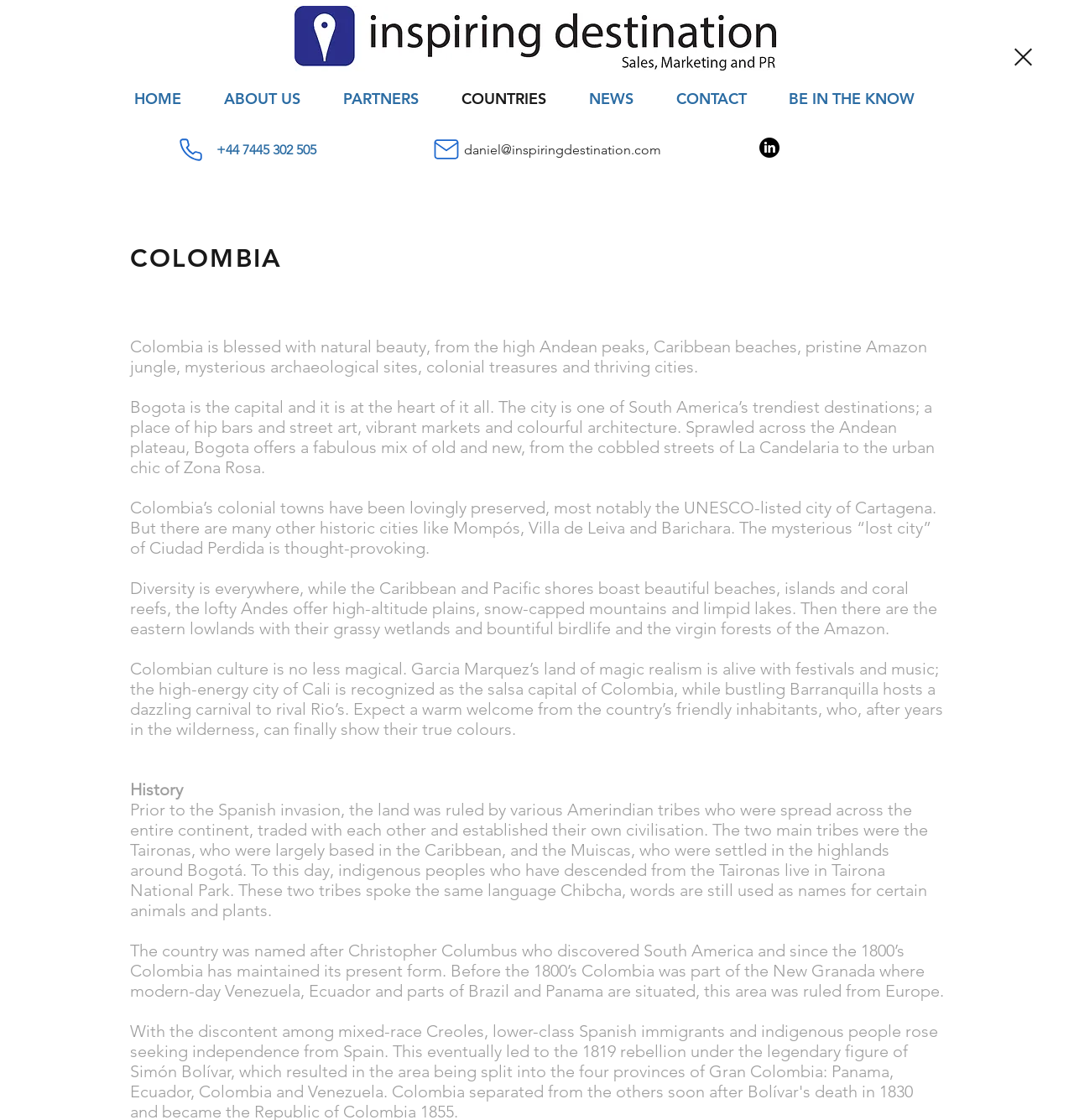Please give a succinct answer to the question in one word or phrase:
How many social media links are there?

1